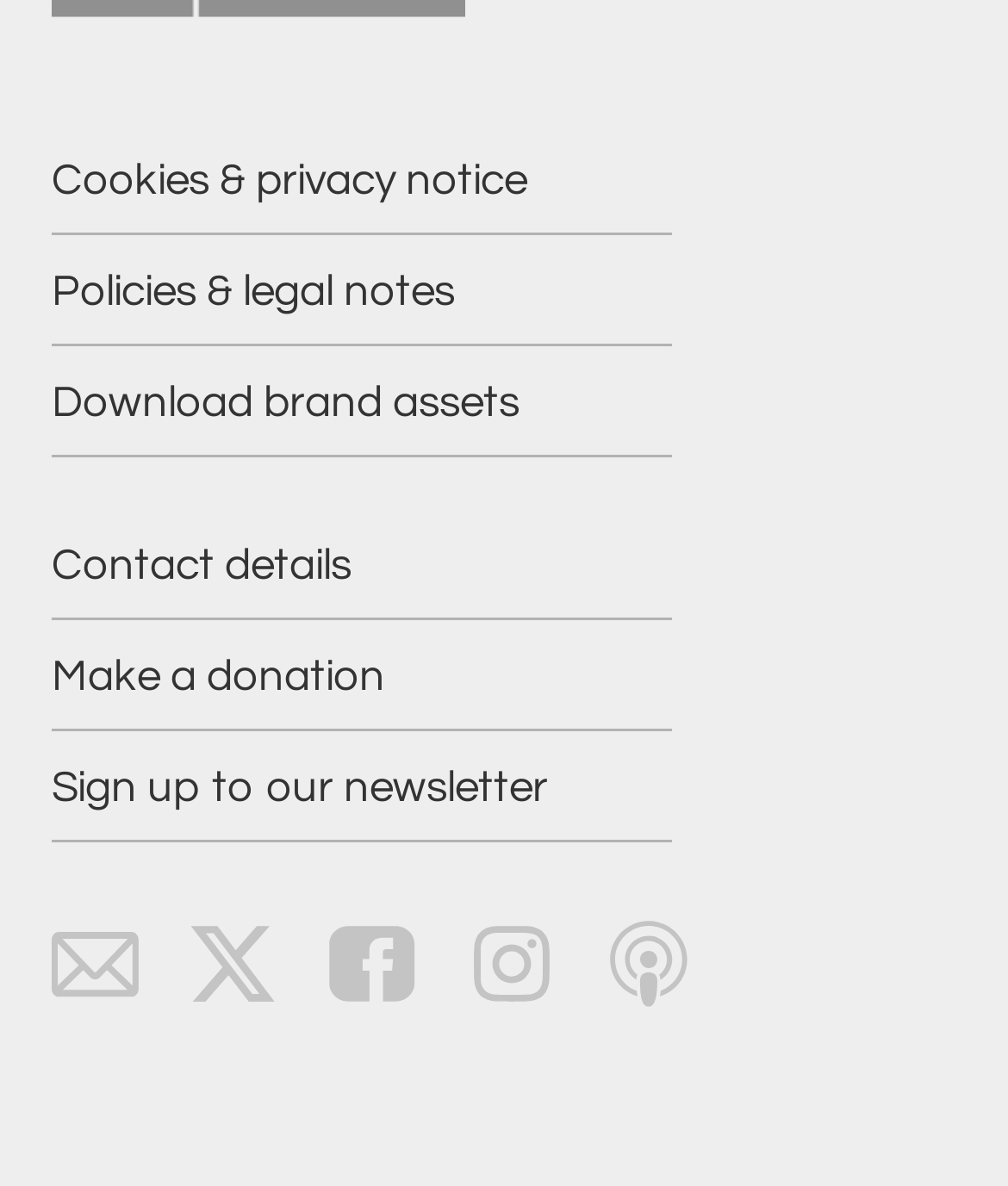Identify the bounding box for the UI element that is described as follows: "Download brand assets".

[0.051, 0.311, 0.667, 0.385]